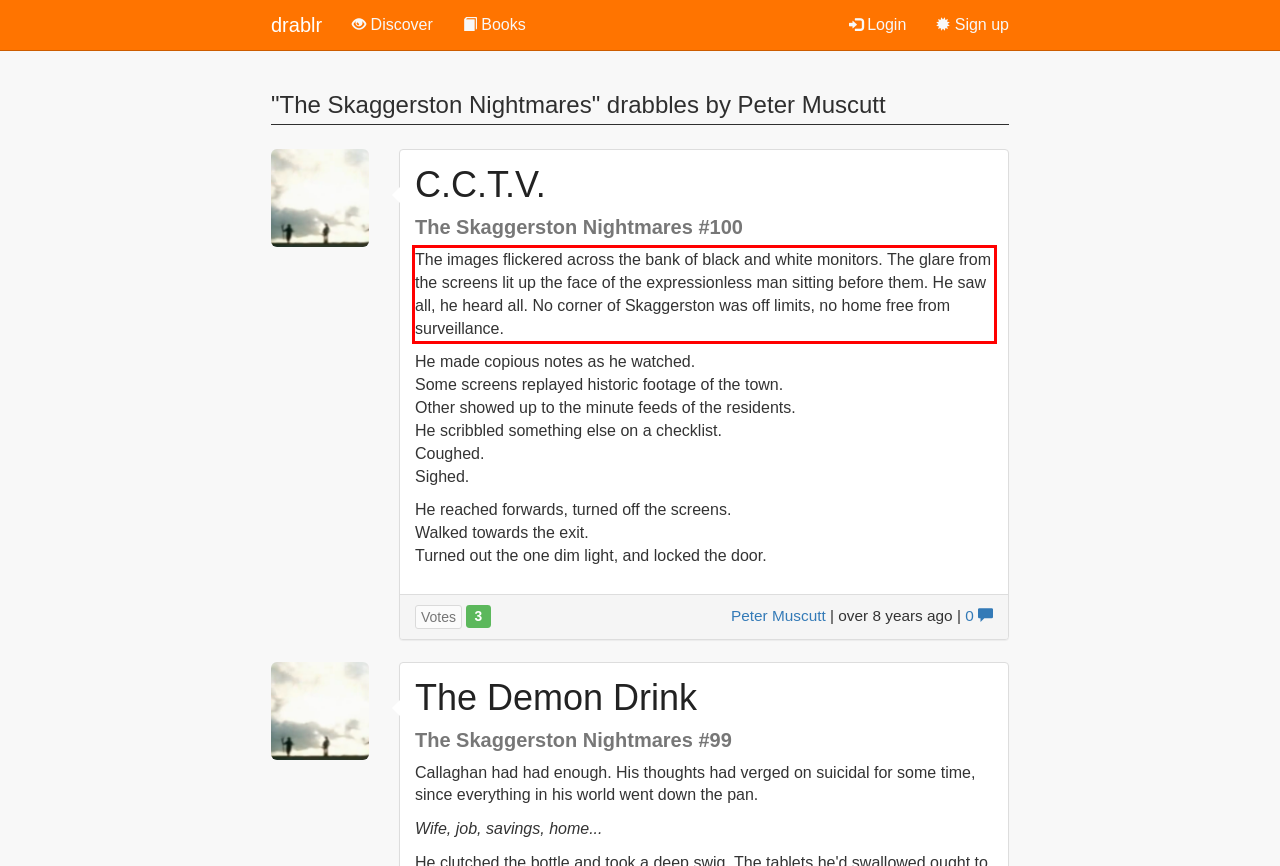There is a UI element on the webpage screenshot marked by a red bounding box. Extract and generate the text content from within this red box.

The images flickered across the bank of black and white monitors. The glare from the screens lit up the face of the expressionless man sitting before them. He saw all, he heard all. No corner of Skaggerston was off limits, no home free from surveillance.